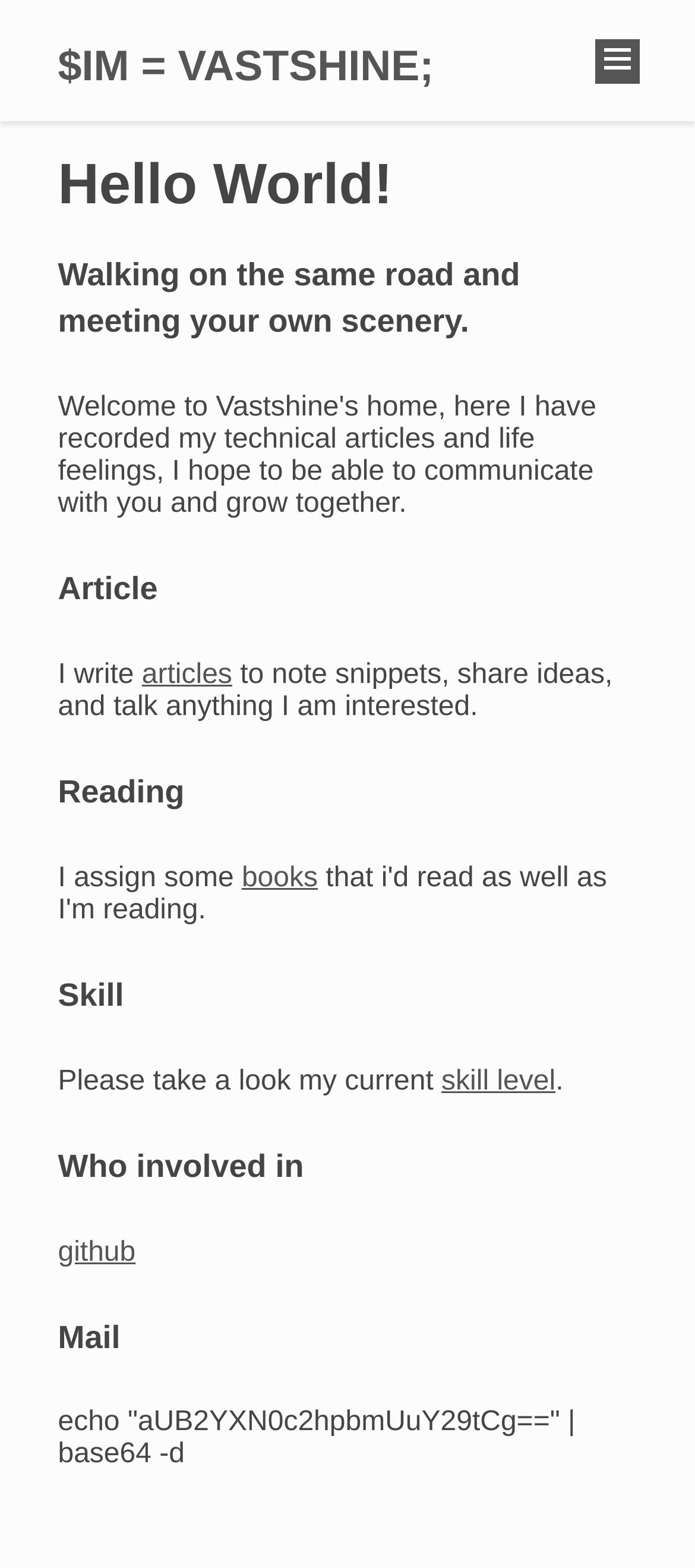What is the author's skill level?
Look at the webpage screenshot and answer the question with a detailed explanation.

I found a link element with the text 'skill level' which is part of a sentence 'Please take a look my current skill level.' indicating that the author is referring to their skill level.